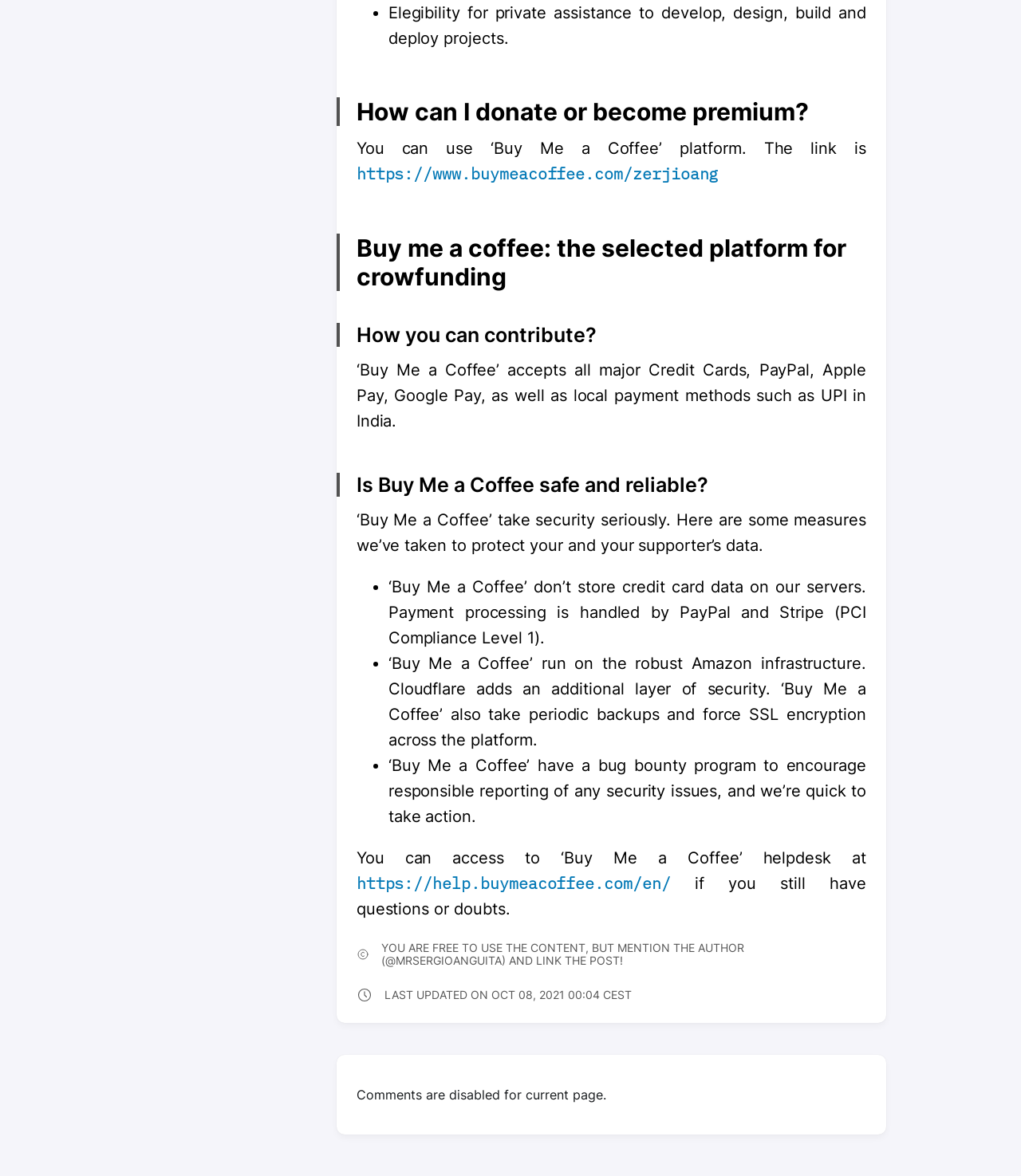How can I contribute to the project? Please answer the question using a single word or phrase based on the image.

Use Buy Me a Coffee